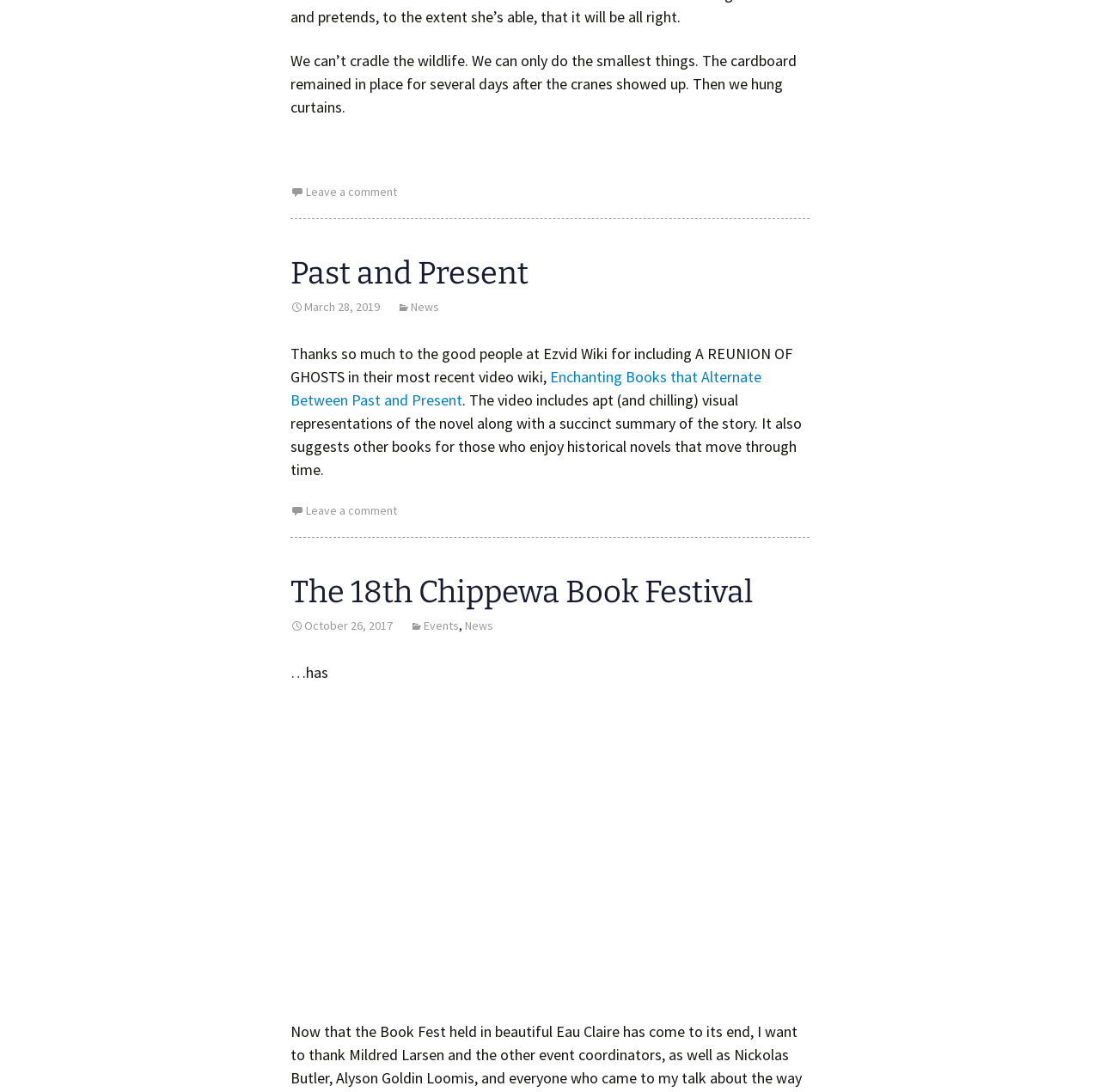Pinpoint the bounding box coordinates of the clickable area necessary to execute the following instruction: "Leave a comment". The coordinates should be given as four float numbers between 0 and 1, namely [left, top, right, bottom].

[0.264, 0.46, 0.361, 0.474]